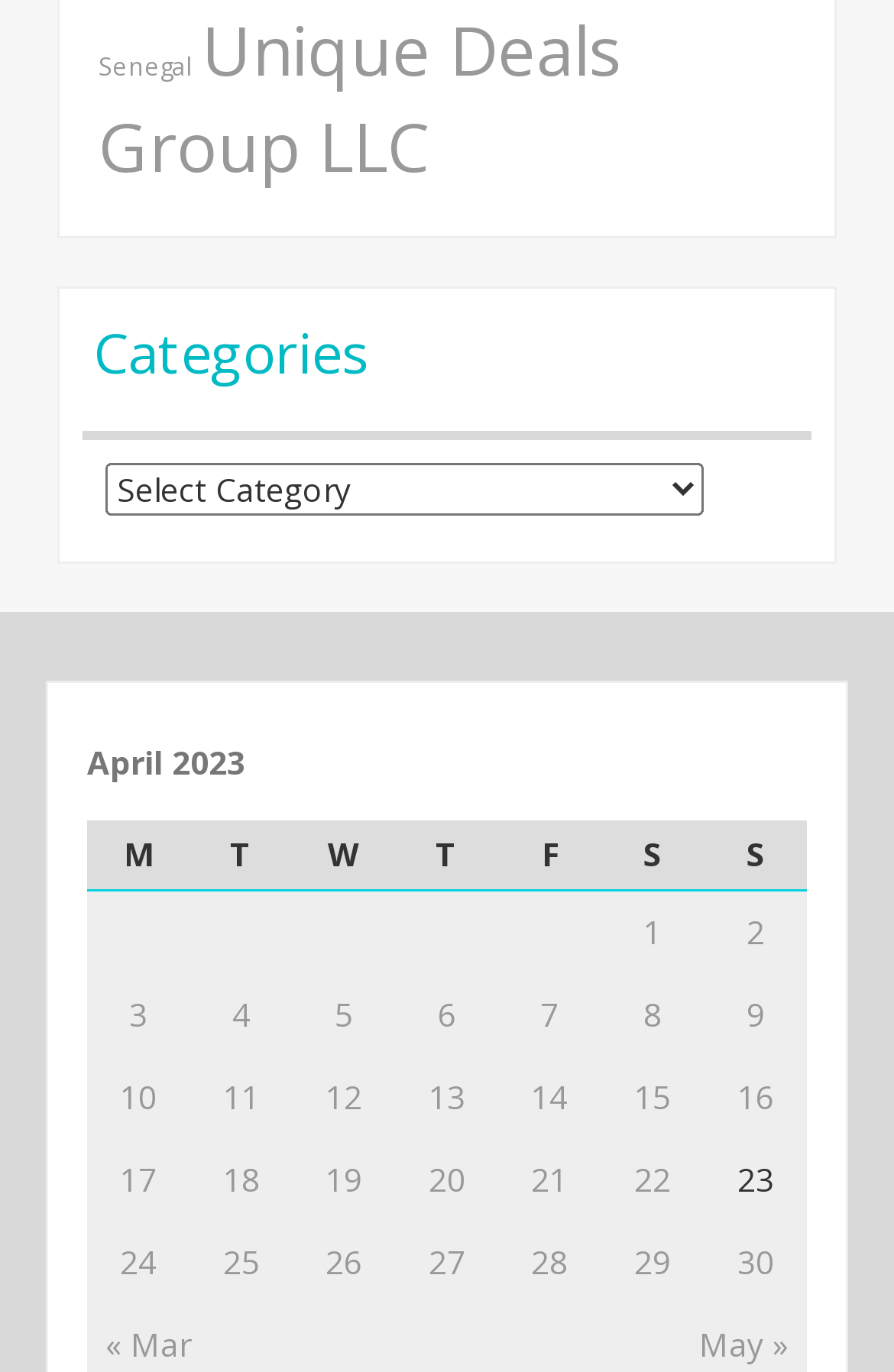Given the description 18, predict the bounding box coordinates of the UI element. Ensure the coordinates are in the format (top-left x, top-left y, bottom-right x, bottom-right y) and all values are between 0 and 1.

[0.249, 0.843, 0.29, 0.875]